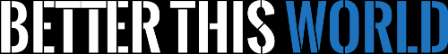What is the color of the highlighted word 'WORLD'?
Look at the screenshot and respond with a single word or phrase.

Vibrant blue